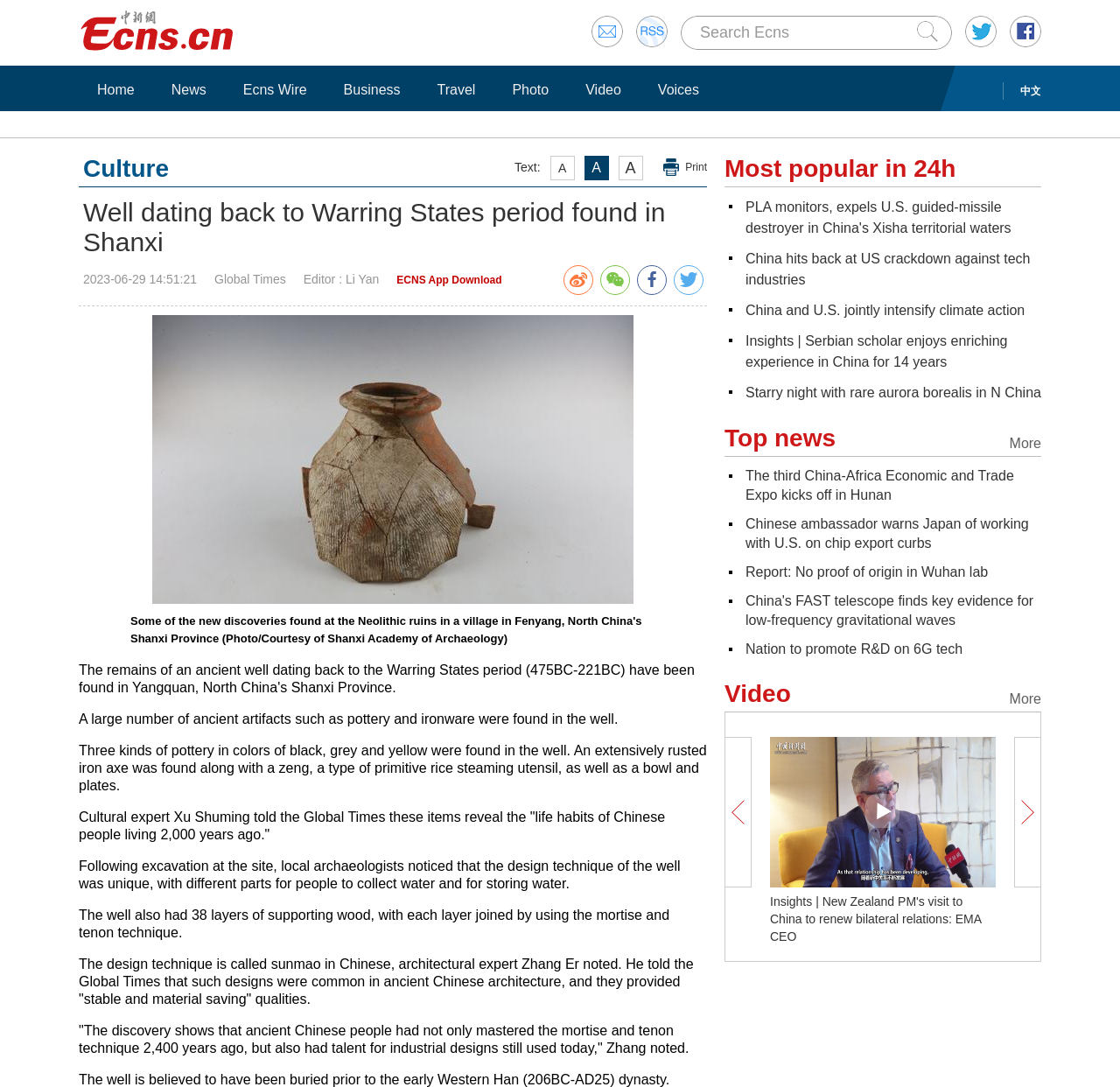Could you specify the bounding box coordinates for the clickable section to complete the following instruction: "Download ECNS App"?

[0.354, 0.252, 0.448, 0.263]